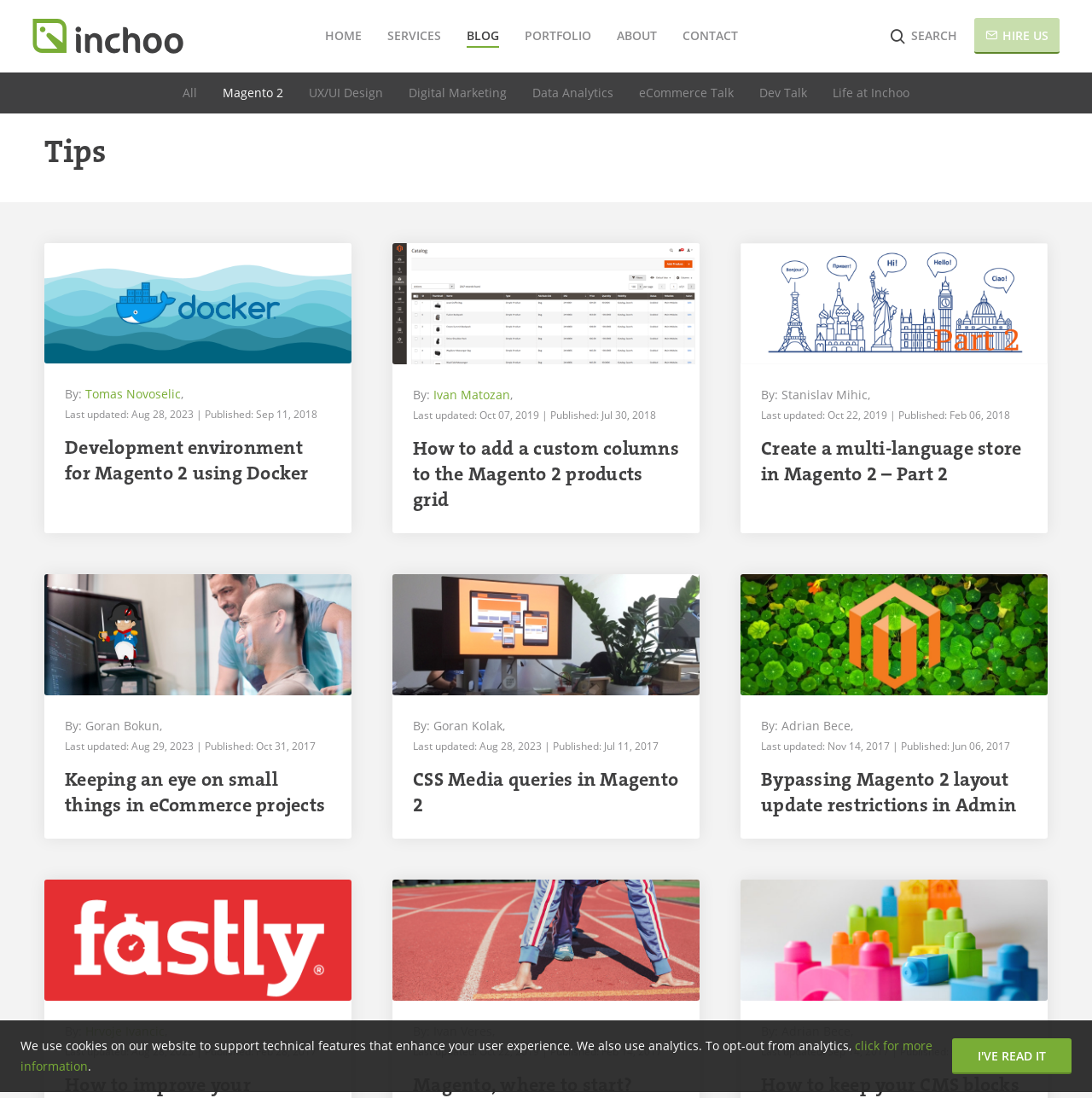Show the bounding box coordinates for the element that needs to be clicked to execute the following instruction: "Click the 'About' menu". Provide the coordinates in the form of four float numbers between 0 and 1, i.e., [left, top, right, bottom].

None